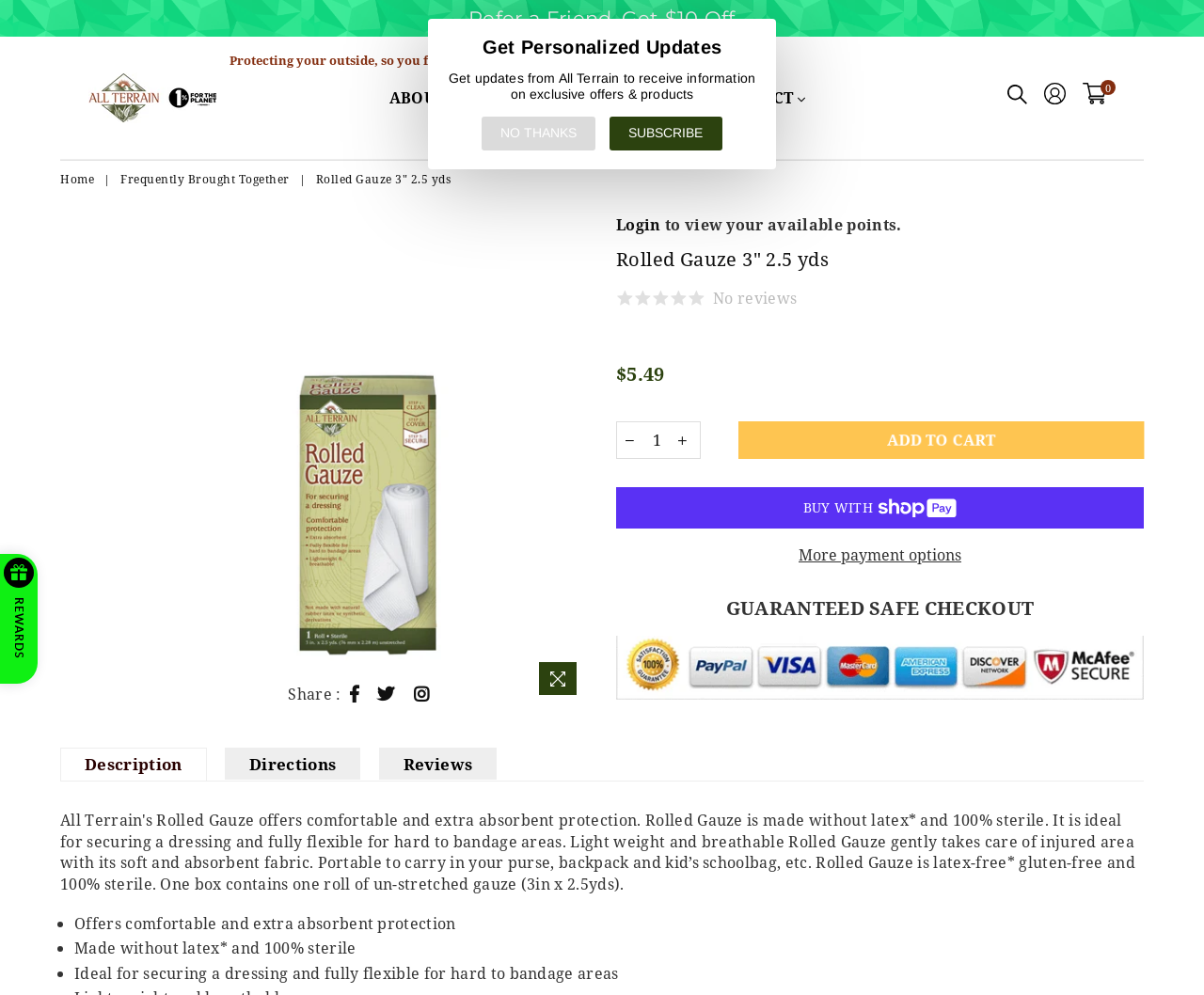Locate the bounding box coordinates of the element to click to perform the following action: 'Add to cart'. The coordinates should be given as four float values between 0 and 1, in the form of [left, top, right, bottom].

[0.613, 0.423, 0.95, 0.461]